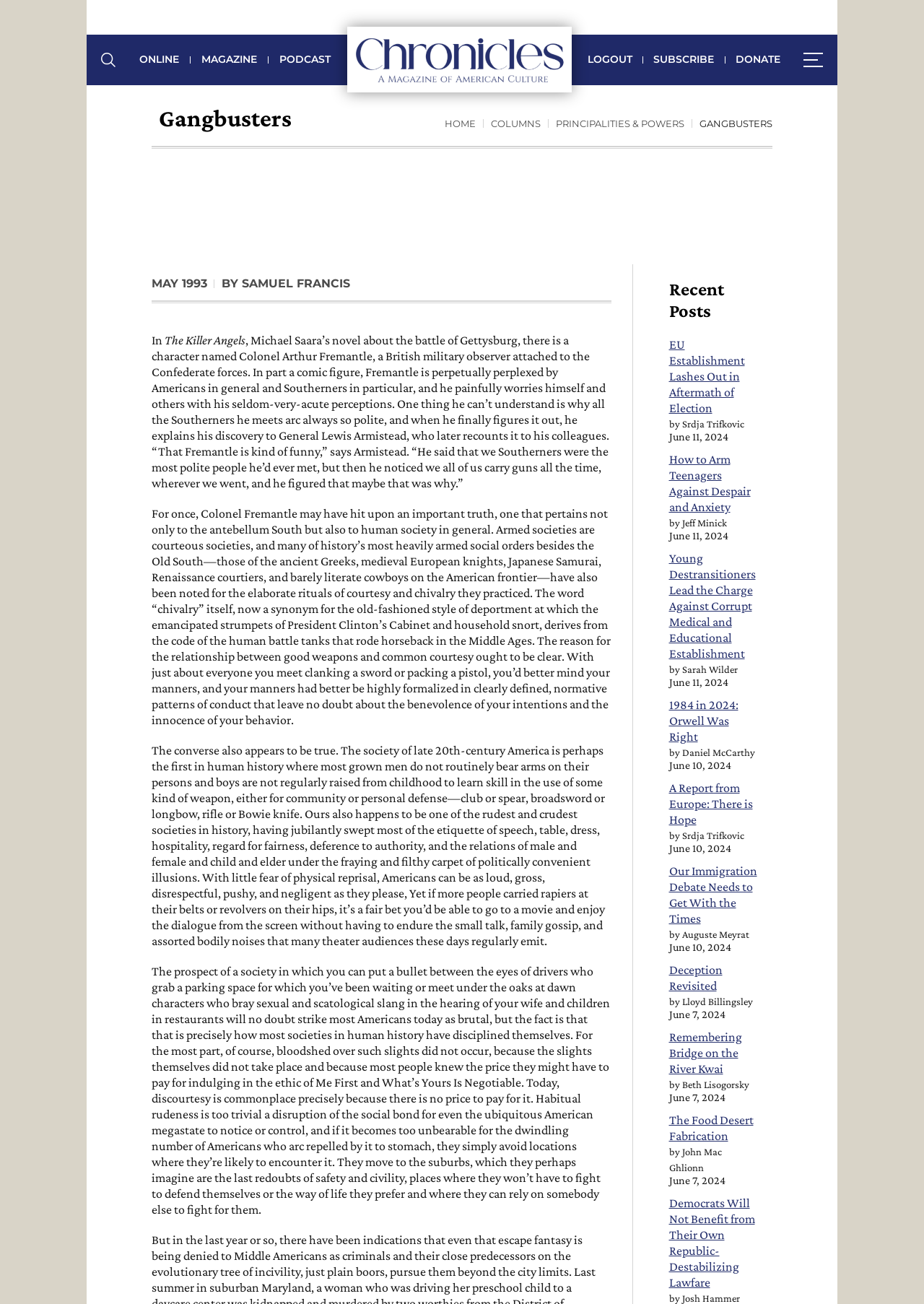Determine the bounding box coordinates of the area to click in order to meet this instruction: "Search".

[0.102, 0.04, 0.133, 0.051]